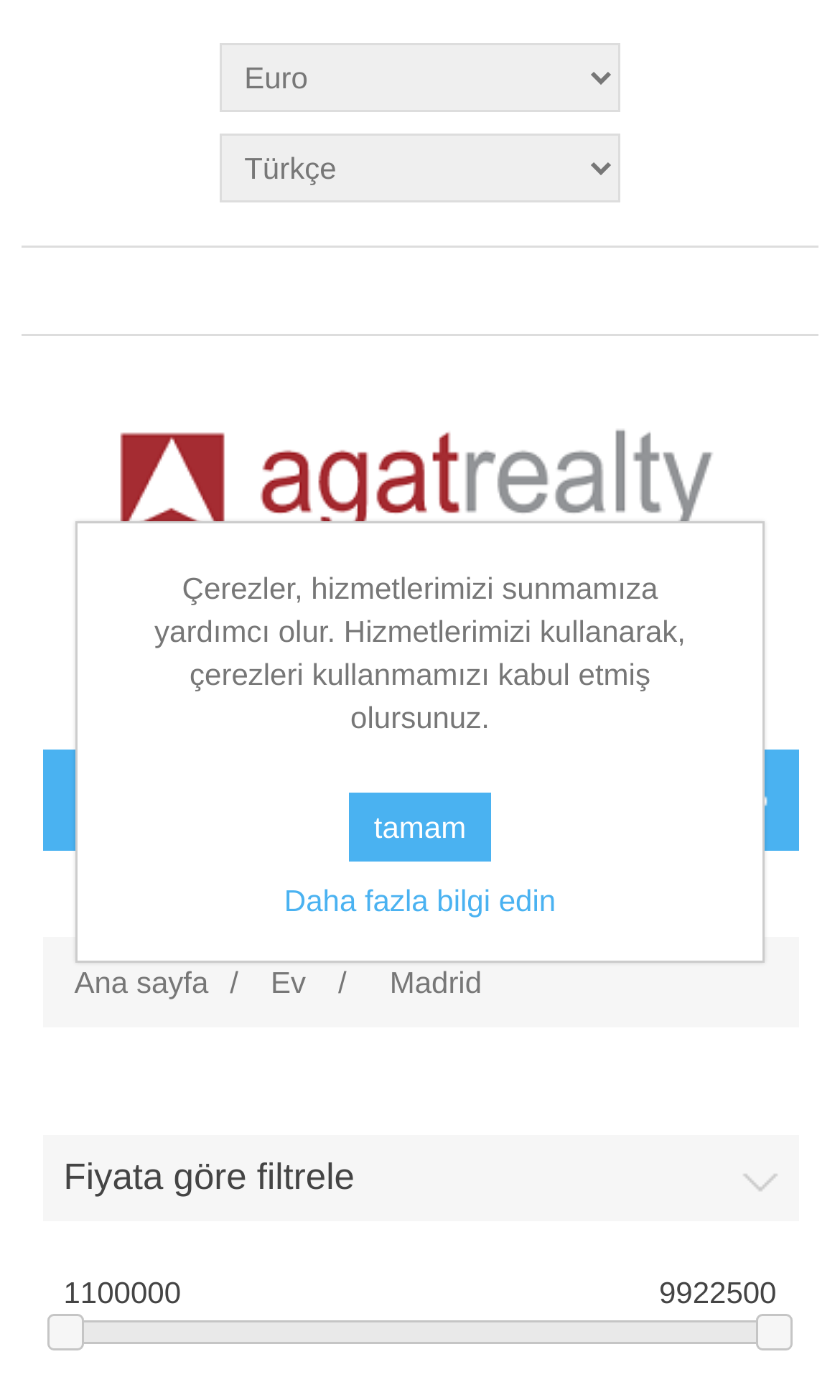Based on the element description: "Ana sayfa", identify the bounding box coordinates for this UI element. The coordinates must be four float numbers between 0 and 1, listed as [left, top, right, bottom].

[0.088, 0.677, 0.248, 0.726]